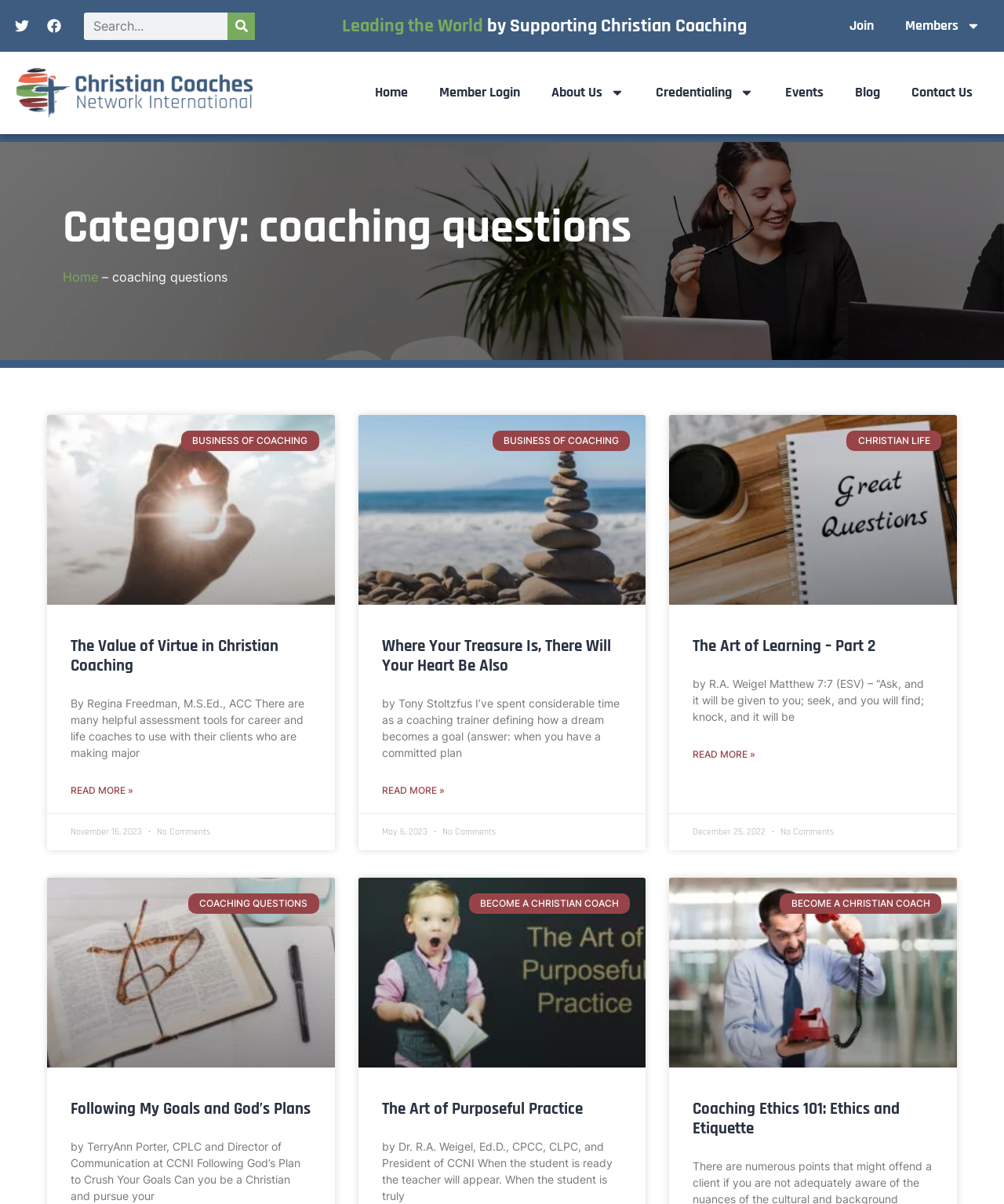Please identify the bounding box coordinates of the clickable element to fulfill the following instruction: "Search for something". The coordinates should be four float numbers between 0 and 1, i.e., [left, top, right, bottom].

[0.084, 0.01, 0.254, 0.033]